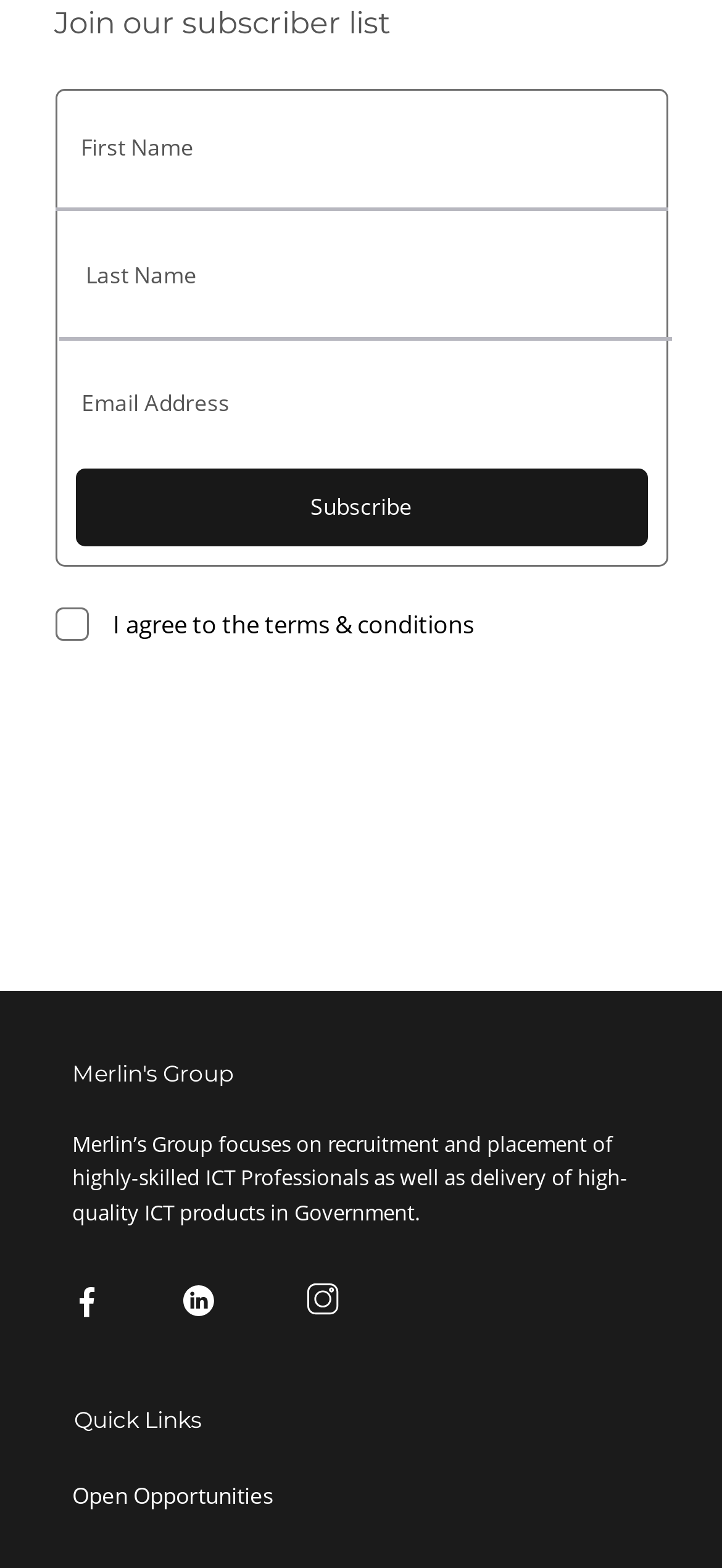Please provide the bounding box coordinates for the UI element as described: "Subscribe". The coordinates must be four floats between 0 and 1, represented as [left, top, right, bottom].

[0.105, 0.299, 0.897, 0.349]